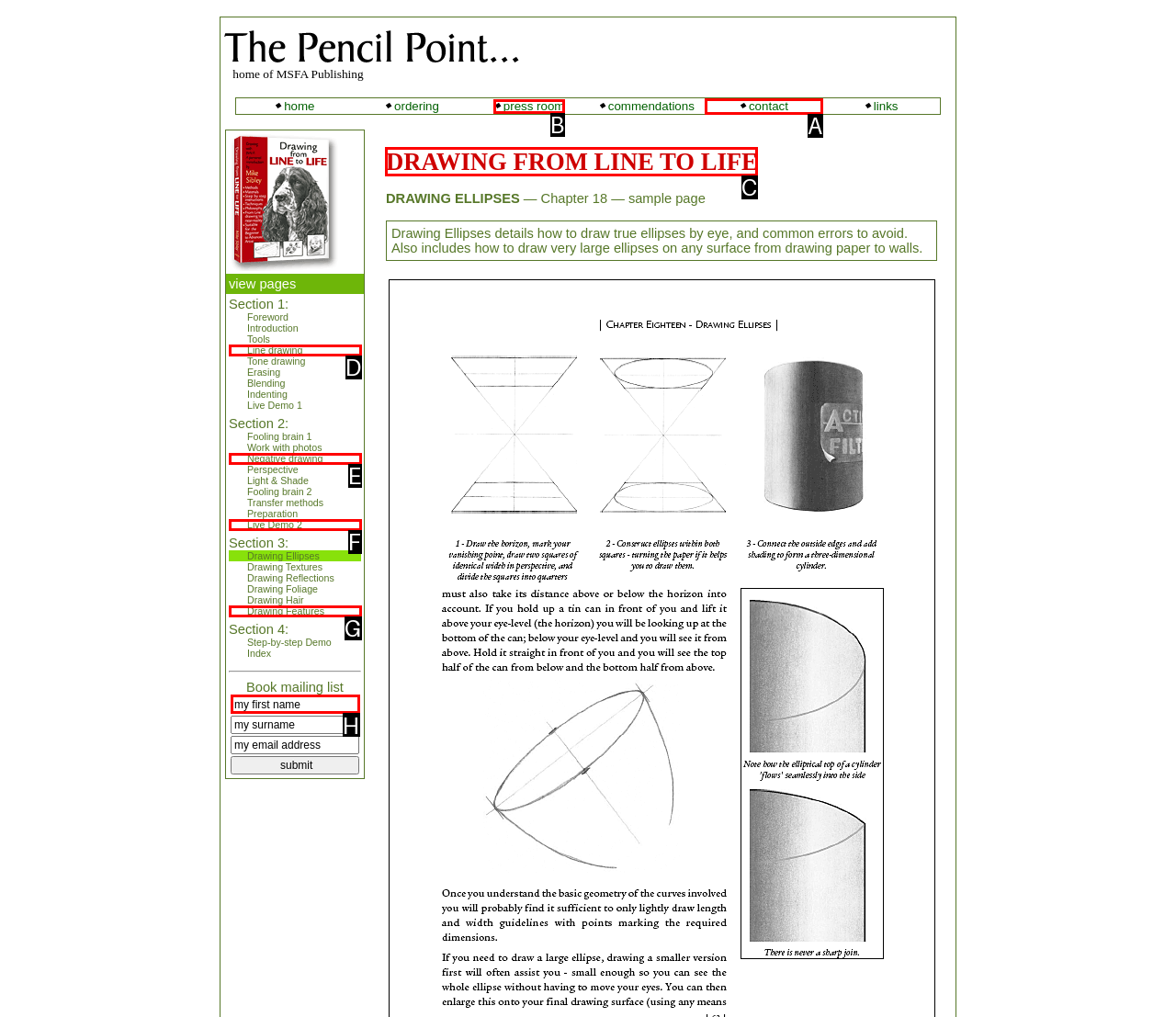Which HTML element should be clicked to perform the following task: view sample page
Reply with the letter of the appropriate option.

C